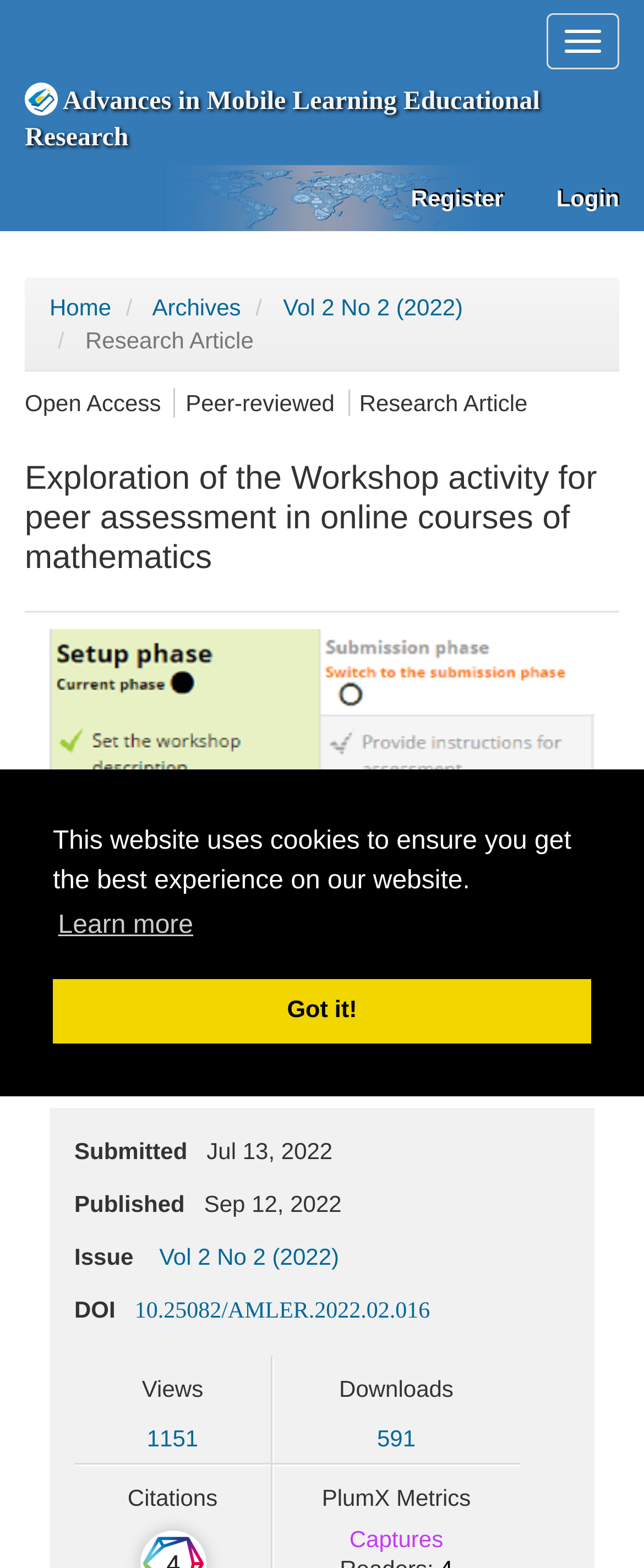Please give a concise answer to this question using a single word or phrase: 
How many views does the article have?

1151